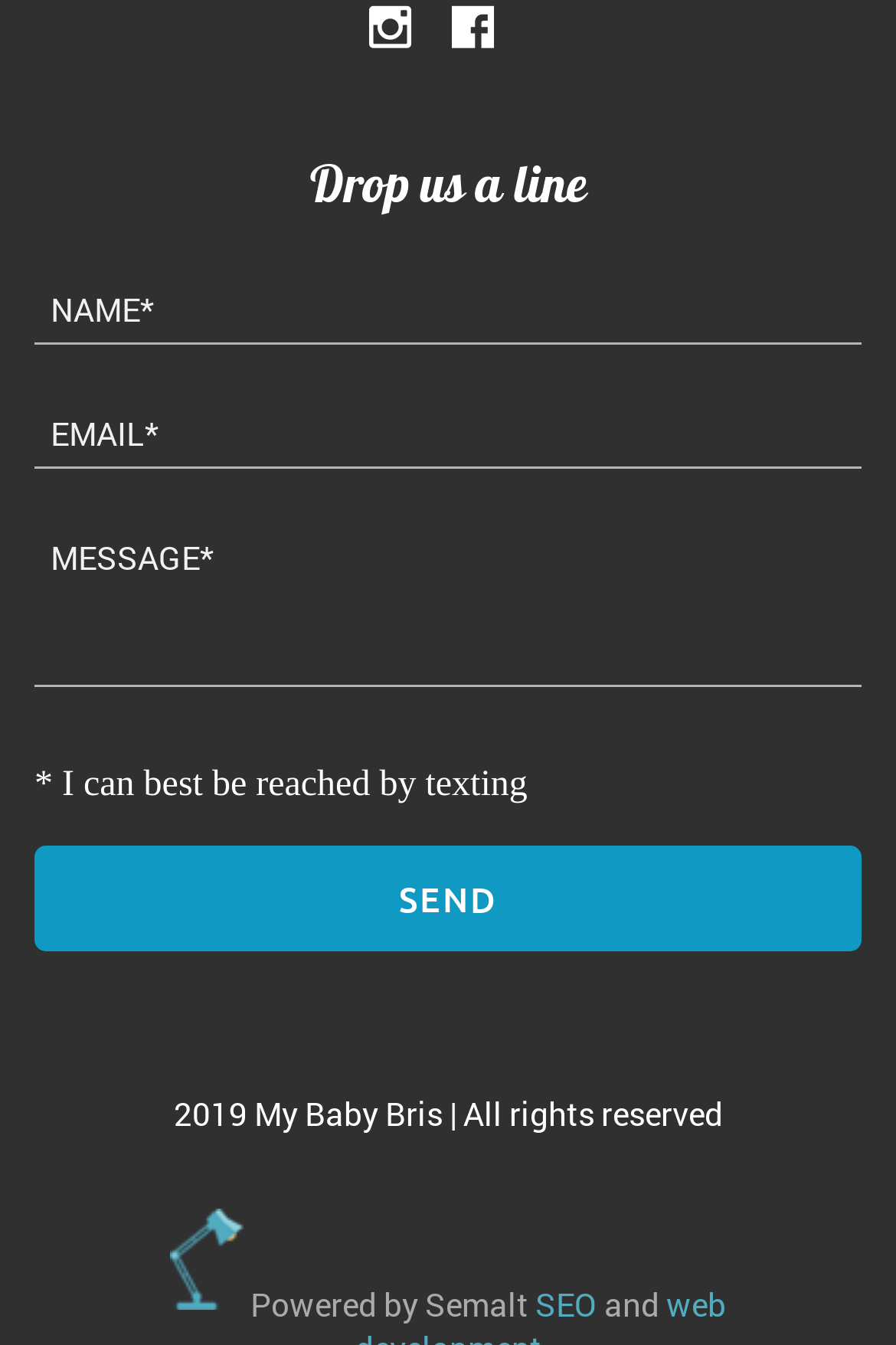What is the text next to the checkbox in the contact form?
Look at the screenshot and respond with a single word or phrase.

* I can best be reached by texting